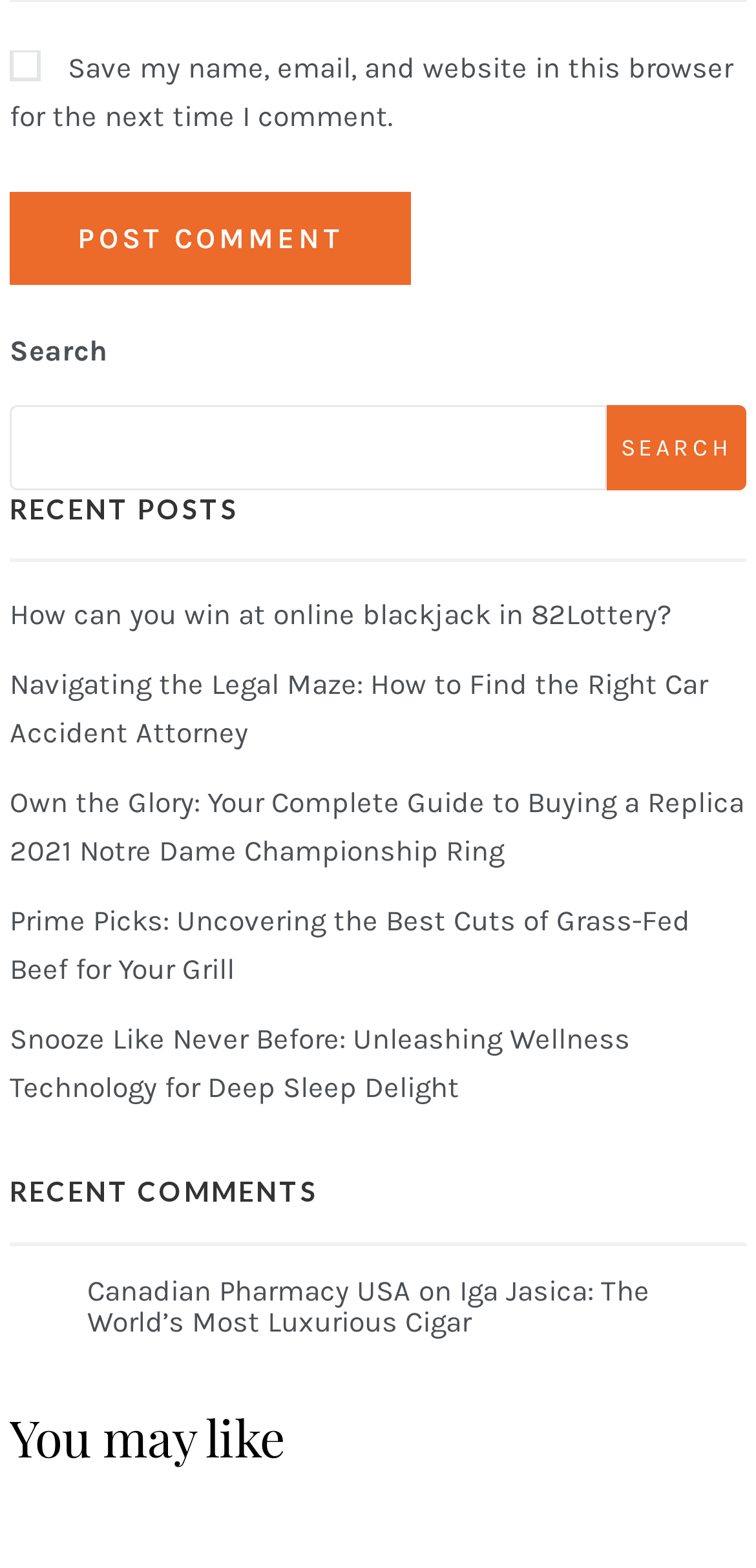Find the bounding box coordinates of the clickable element required to execute the following instruction: "Click on the link 'Canadian Pharmacy USA'". Provide the coordinates as four float numbers between 0 and 1, i.e., [left, top, right, bottom].

[0.115, 0.812, 0.544, 0.834]